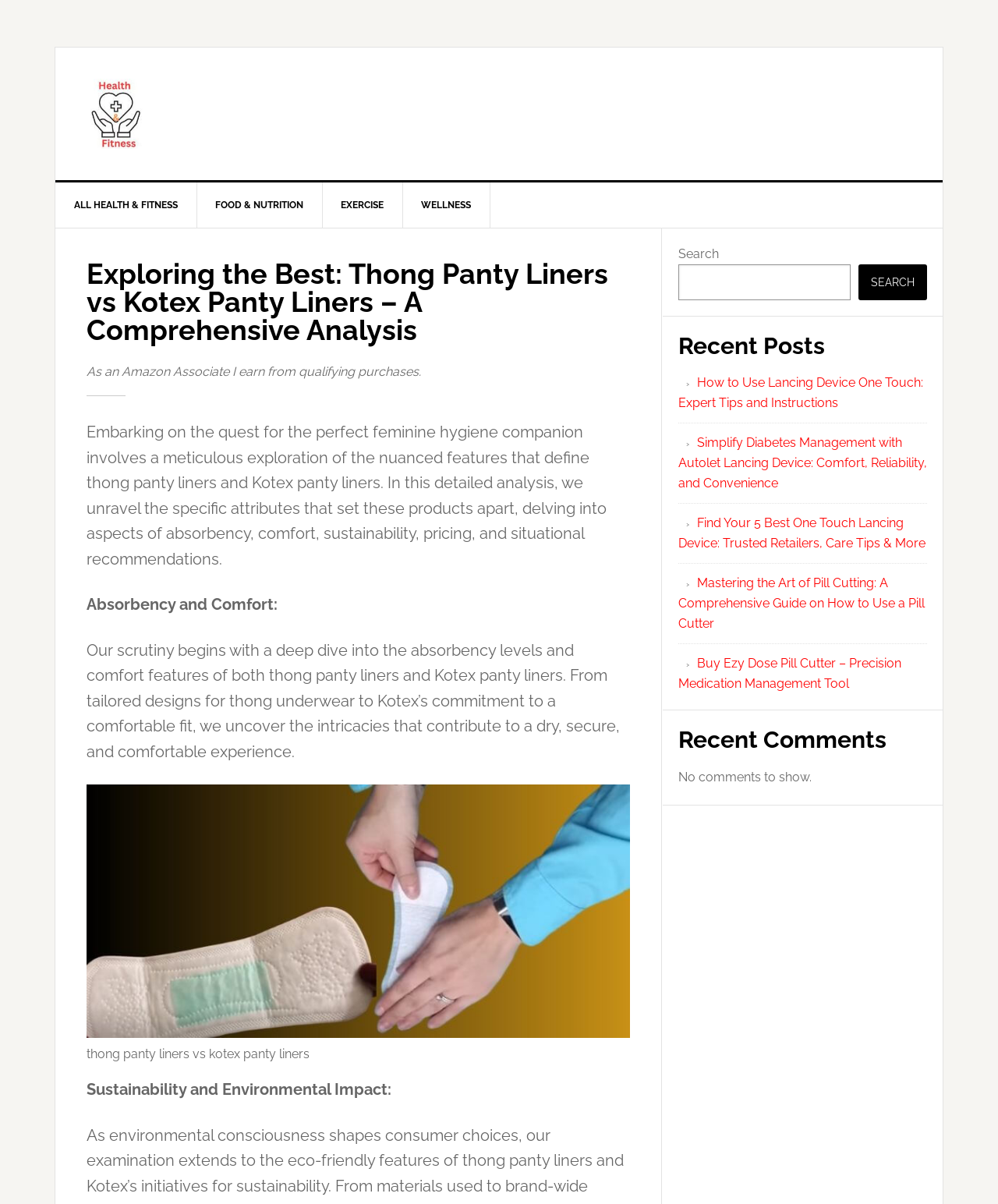Please locate the bounding box coordinates of the region I need to click to follow this instruction: "Search for a topic".

[0.68, 0.203, 0.929, 0.249]